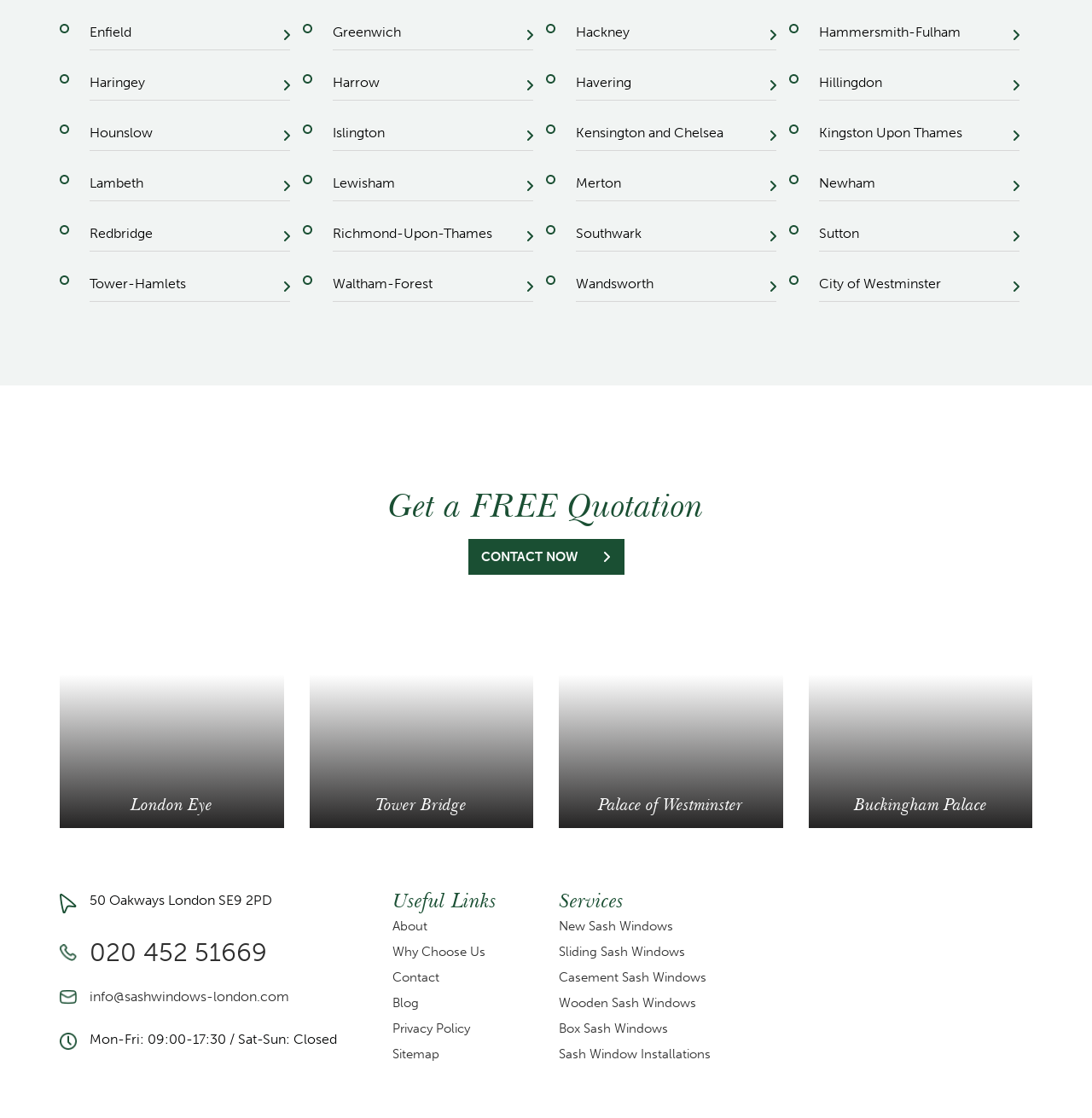What is the phone number of the company?
From the image, respond using a single word or phrase.

020 452 51669